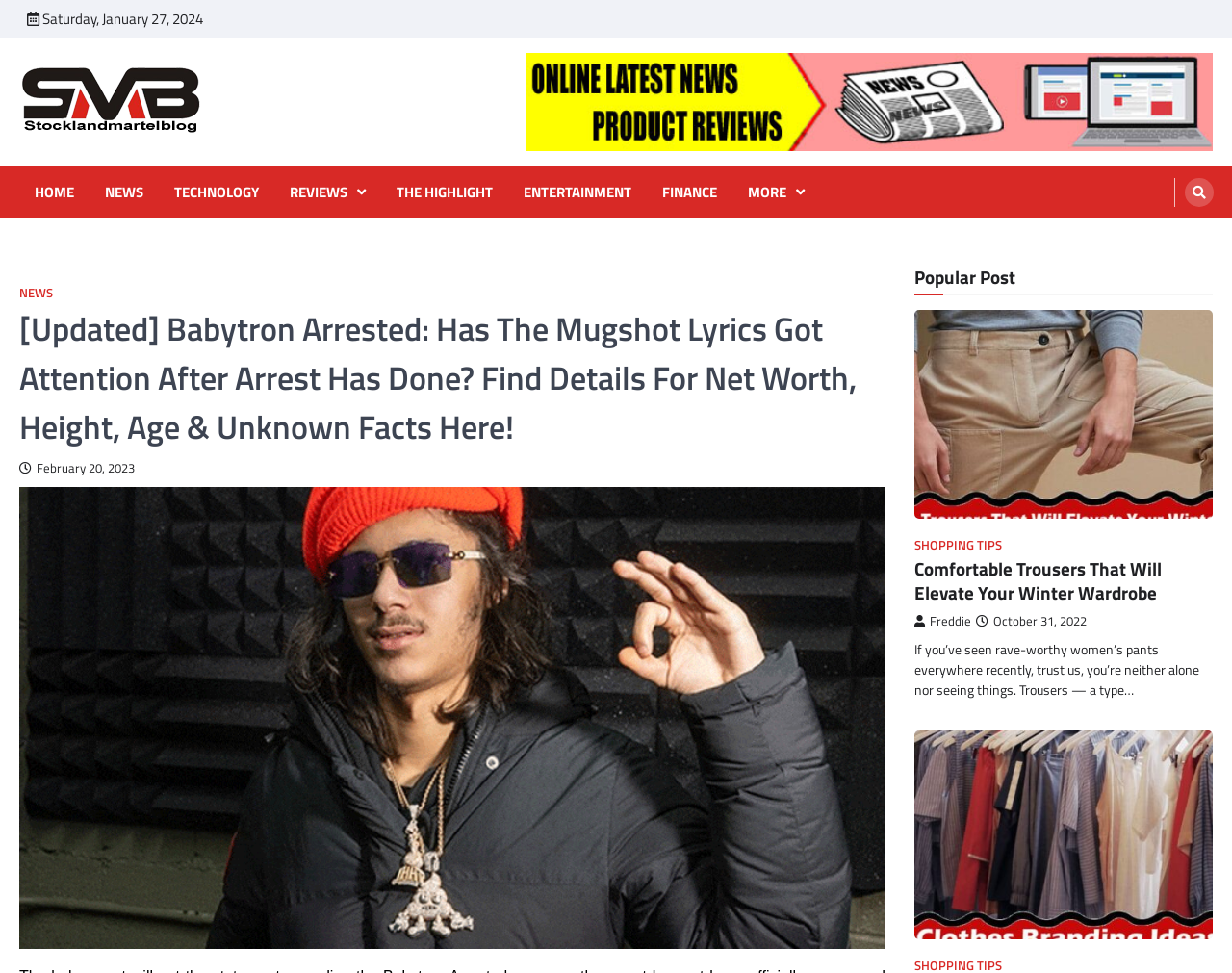What is the name of the website?
Use the image to give a comprehensive and detailed response to the question.

I found the name of the website by looking at the heading element that says 'stocklandmartelblog – Latest News & Online Reviews'.